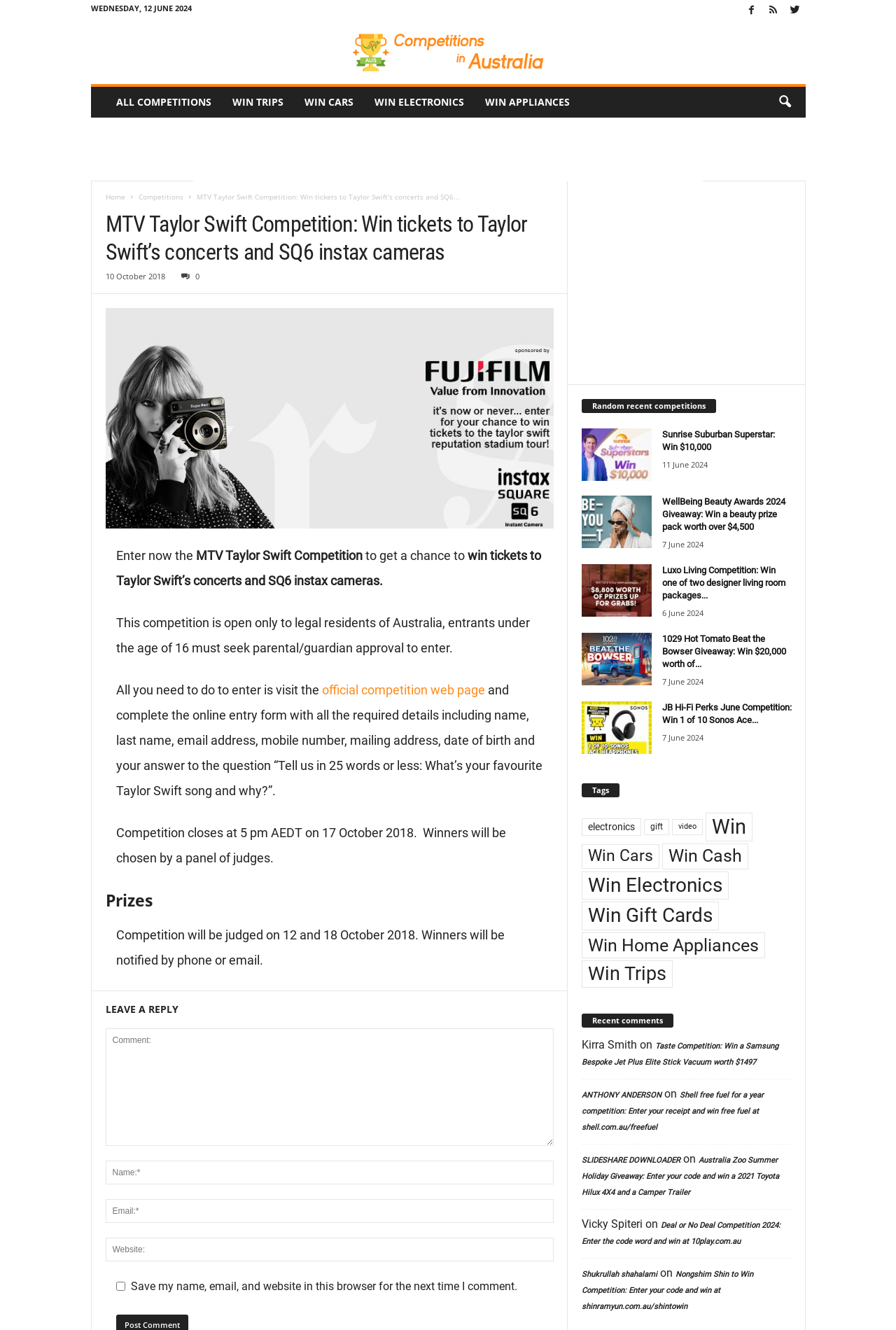Locate the bounding box coordinates of the clickable region to complete the following instruction: "Click the 'official competition web page' link."

[0.359, 0.513, 0.541, 0.524]